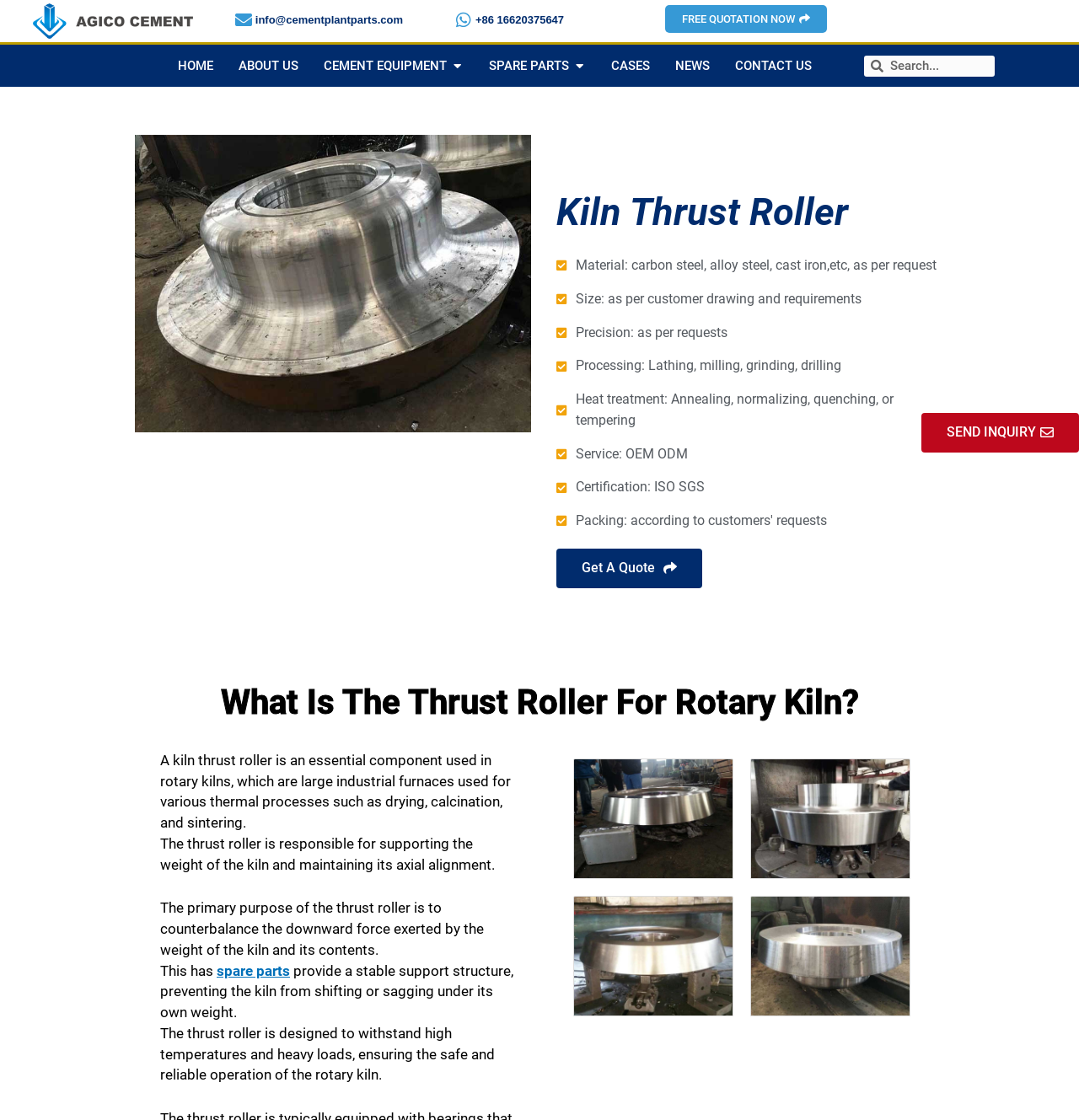Determine the primary headline of the webpage.

Kiln Thrust Roller